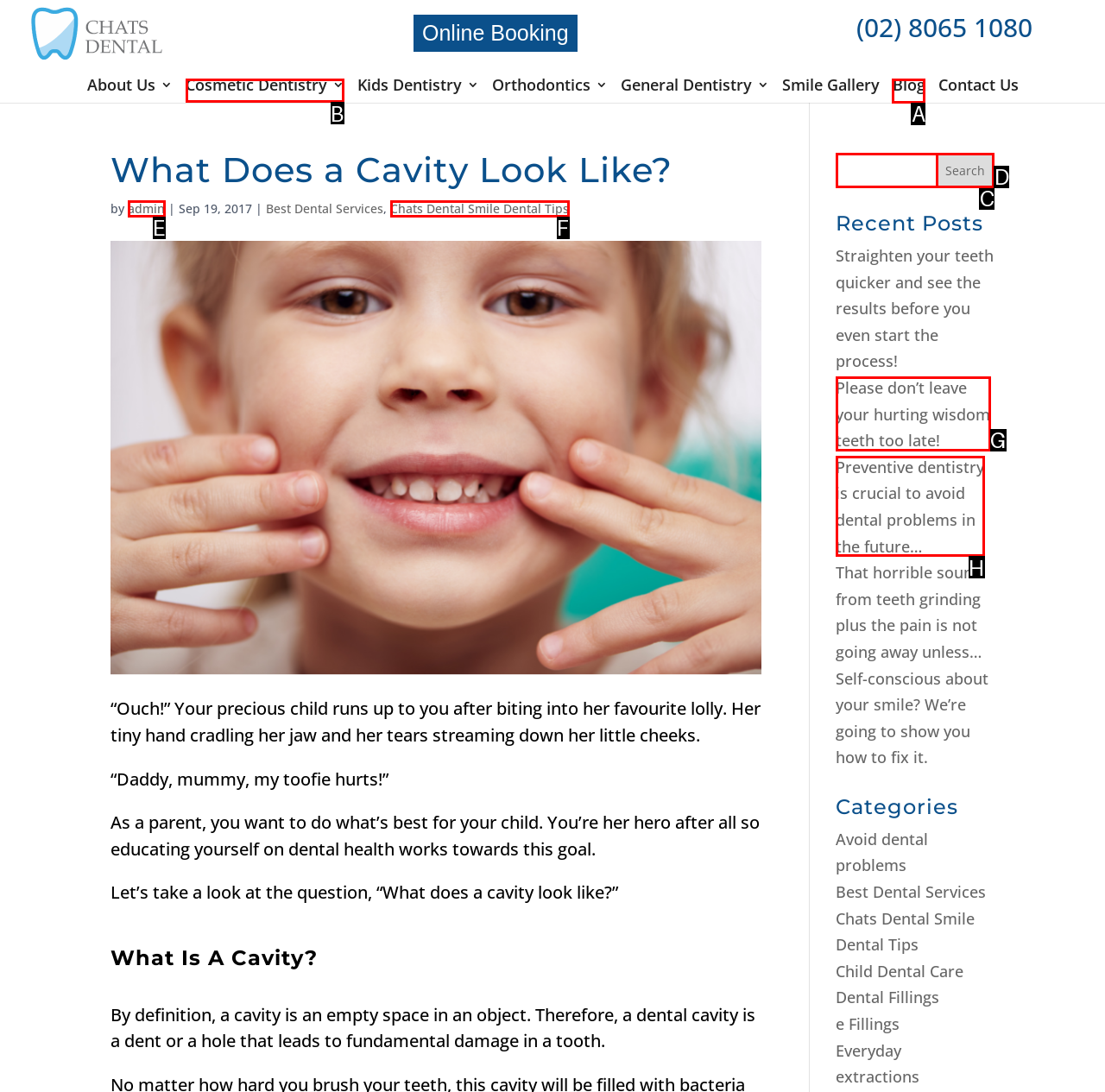Determine the letter of the element I should select to fulfill the following instruction: Learn about Cosmetic Dentistry. Just provide the letter.

B